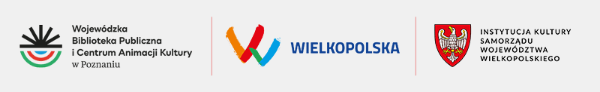Provide a thorough description of the contents of the image.

The image features a logo display from the Wojewódzka Biblioteka Publiczna i Centrum Animacji Kultury in Poznań, prominently showcasing three distinct logos. 

On the left, there is a stylized graphic representing the library, with lines and colors suggesting creativity and culture. In the center, the logo for "Wielkopolska" stands out with vibrant colors in a modern font, symbolizing the region of Greater Poland. On the right, the emblem represents the Institutional Culture of the Self-Government of the Greater Poland Voivodeship, featuring a detailed crest that reflects local heritage and governance. 

This arrangement of logos emphasizes the collaboration between cultural institutions in promoting education and the arts within the Wielkopolska region, both local and wider-reaching. The clean design and harmonious layout underline a commitment to community engagement in cultural activities.